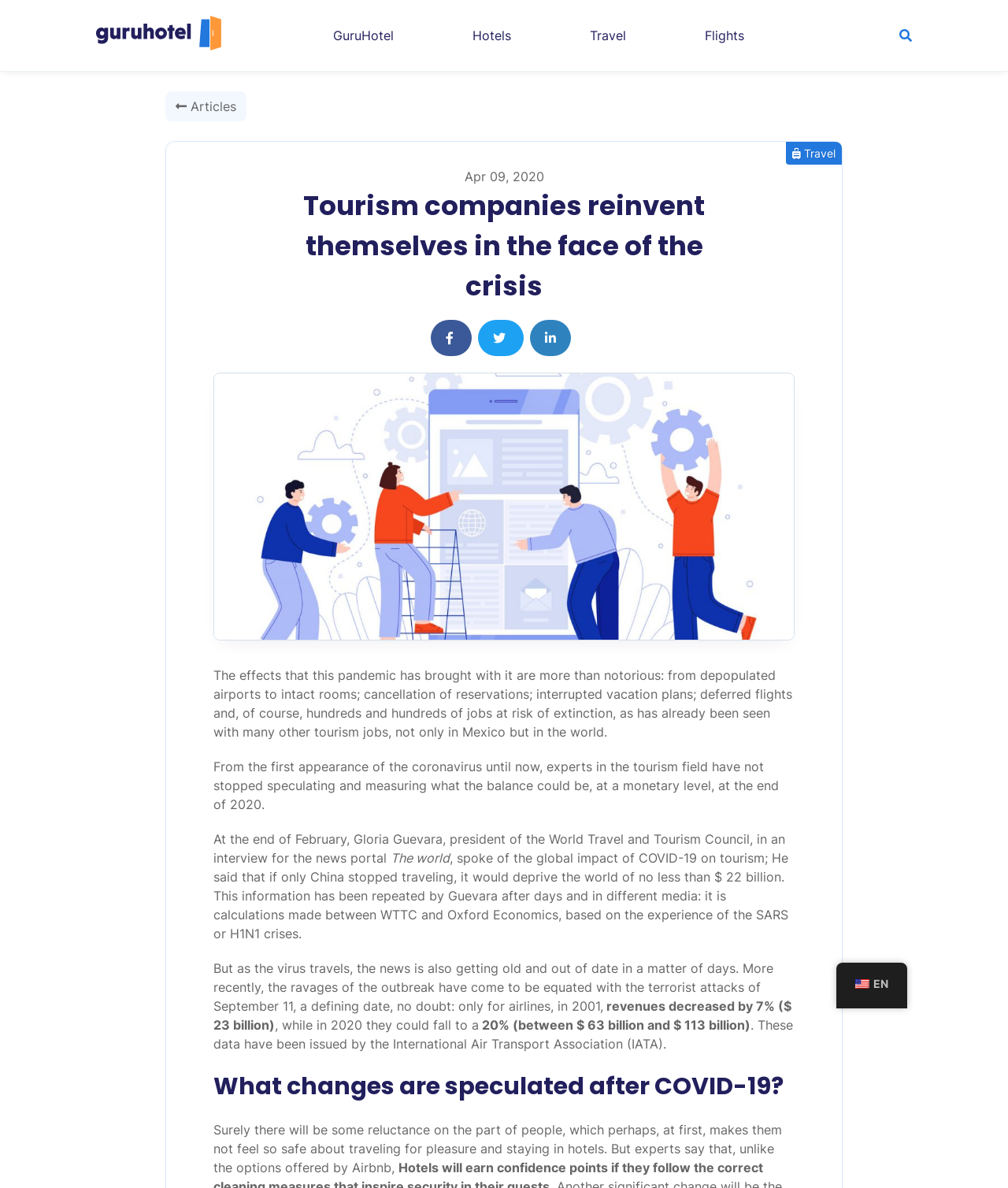Find the bounding box of the UI element described as: "EN ES EN". The bounding box coordinates should be given as four float values between 0 and 1, i.e., [left, top, right, bottom].

[0.83, 0.81, 0.9, 0.849]